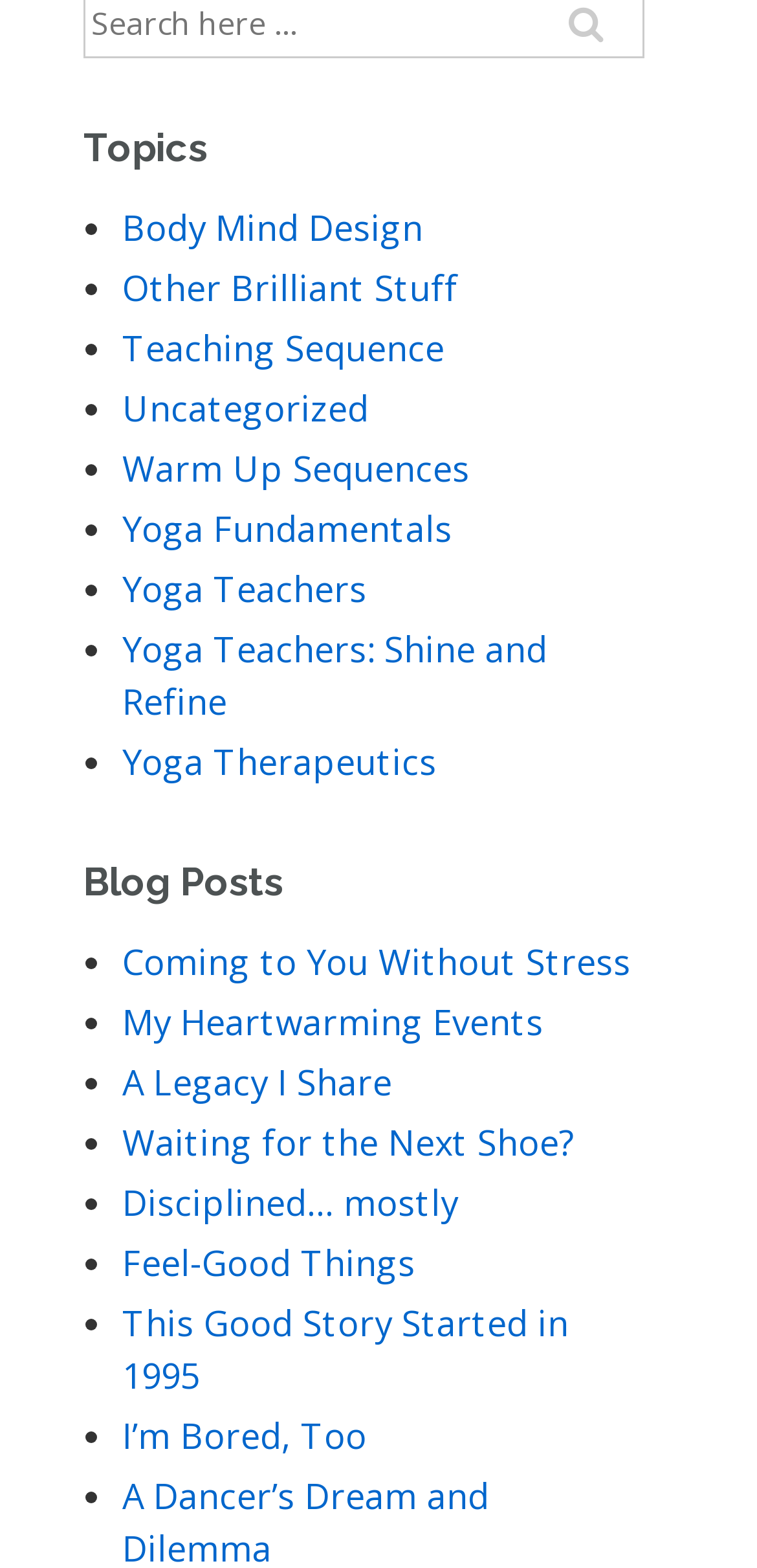Please predict the bounding box coordinates of the element's region where a click is necessary to complete the following instruction: "Explore Yoga Fundamentals". The coordinates should be represented by four float numbers between 0 and 1, i.e., [left, top, right, bottom].

[0.162, 0.321, 0.597, 0.351]